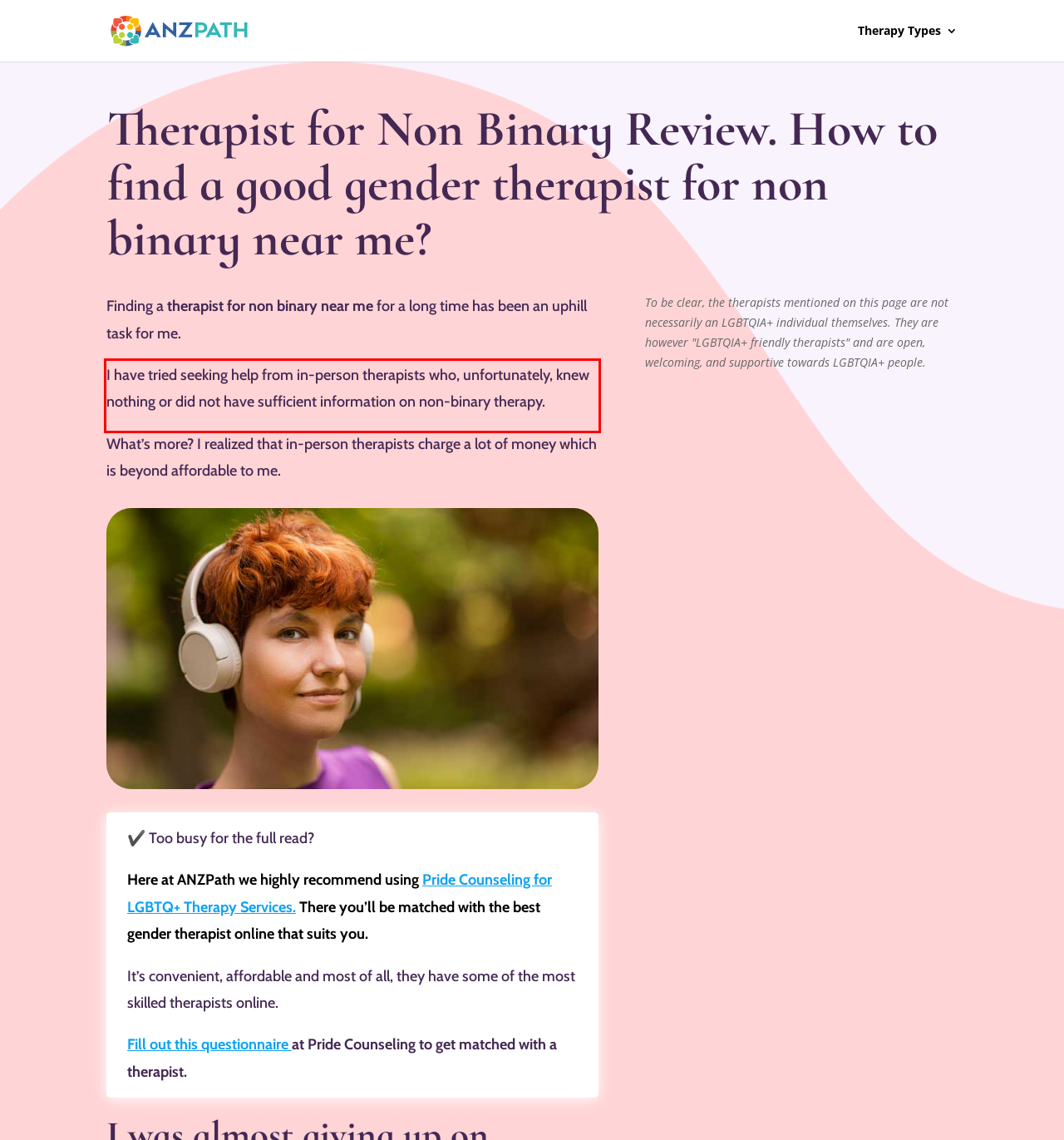Please examine the screenshot of the webpage and read the text present within the red rectangle bounding box.

I have tried seeking help from in-person therapists who, unfortunately, knew nothing or did not have sufficient information on non-binary therapy.